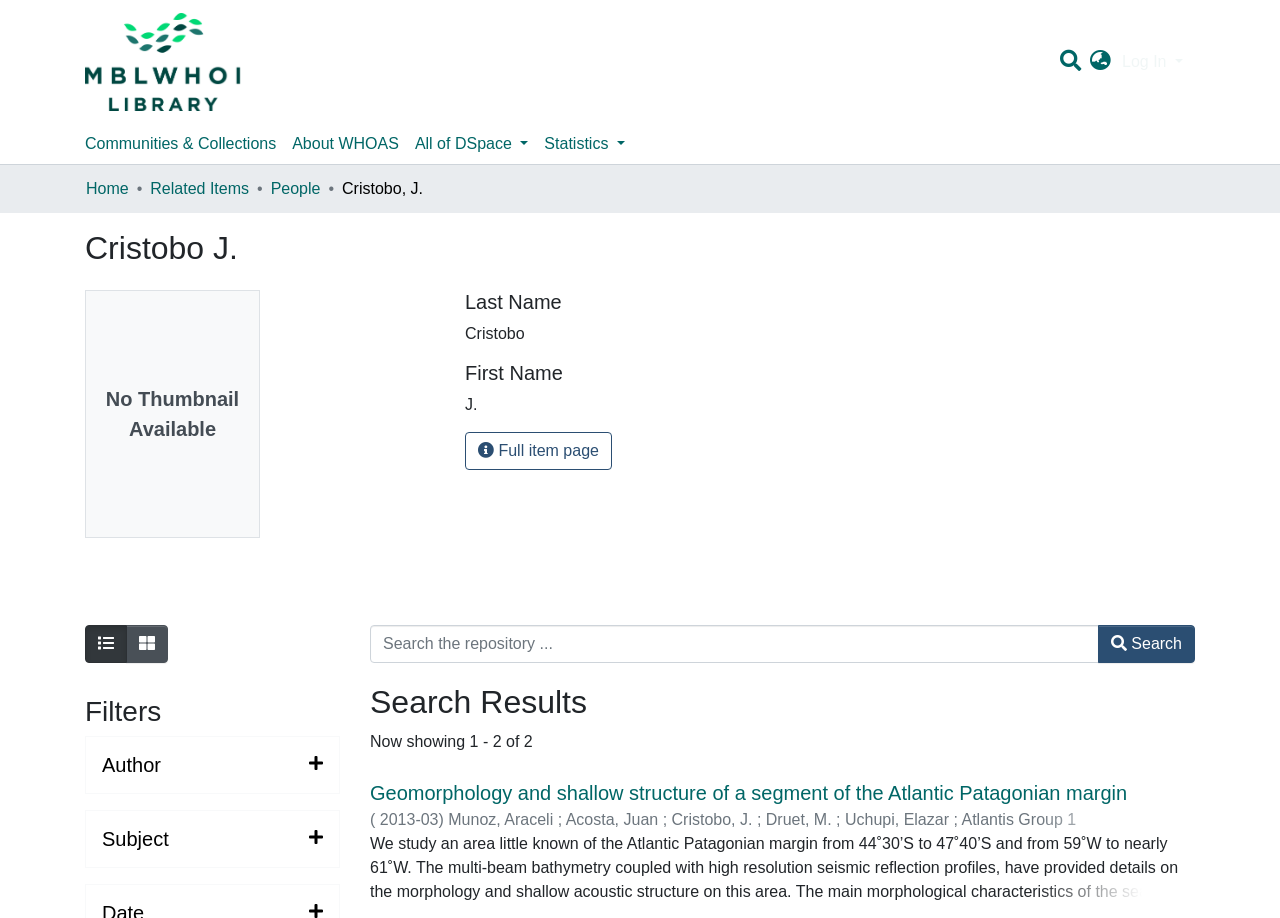Answer the question in one word or a short phrase:
How many items are shown in the search results?

2